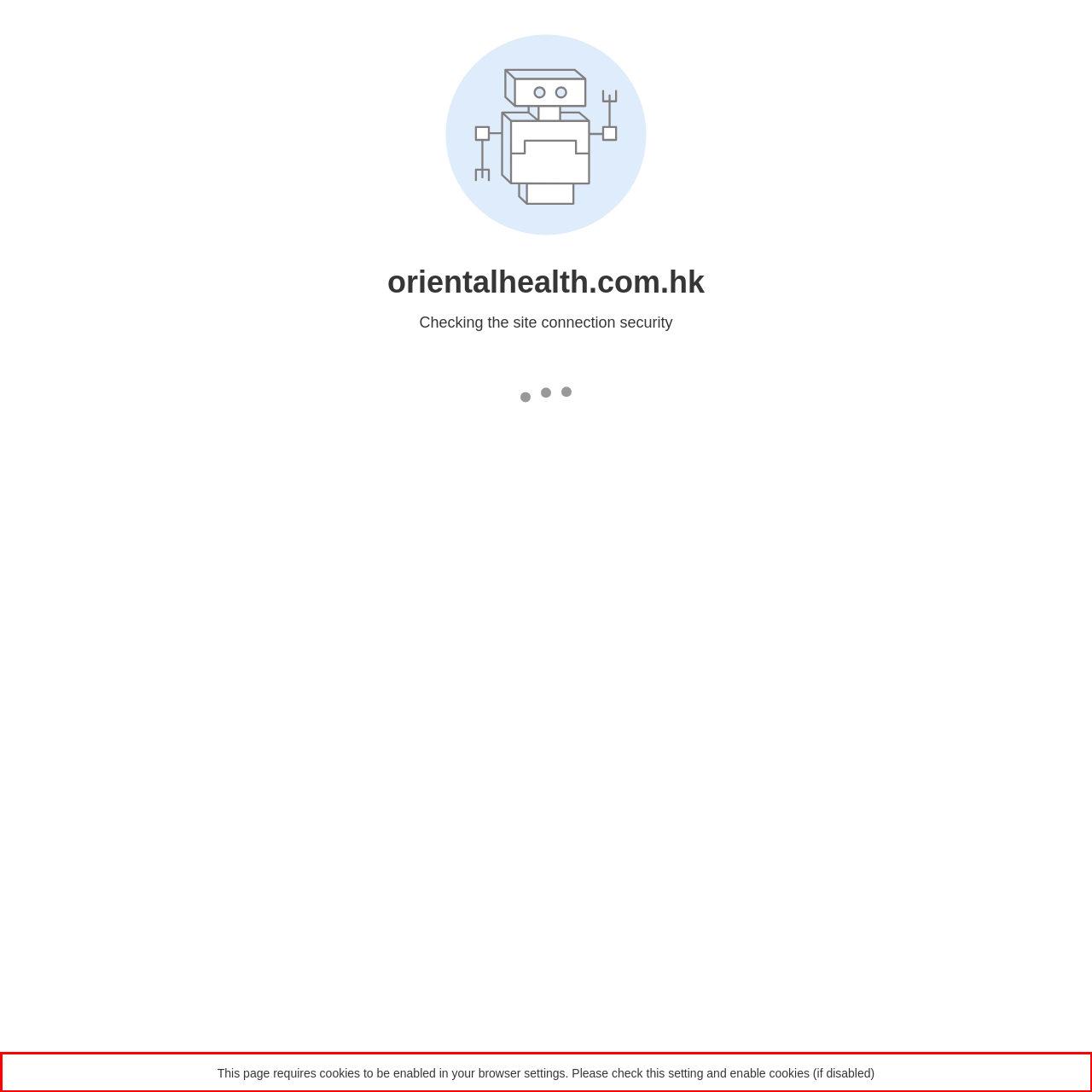Given the screenshot of a webpage, identify the red rectangle bounding box and recognize the text content inside it, generating the extracted text.

This page requires cookies to be enabled in your browser settings. Please check this setting and enable cookies (if disabled)